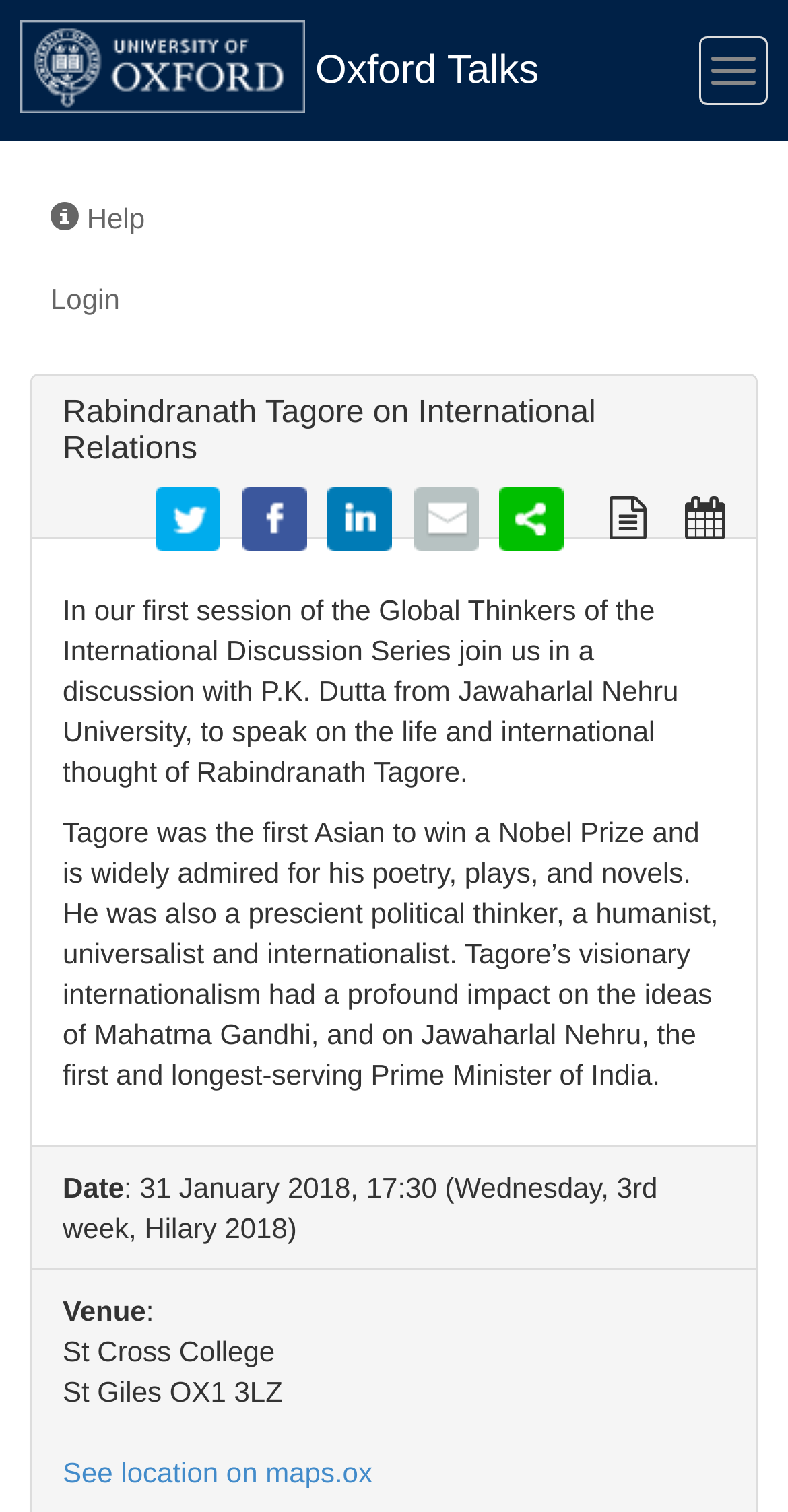Please identify the bounding box coordinates of the clickable region that I should interact with to perform the following instruction: "Toggle navigation". The coordinates should be expressed as four float numbers between 0 and 1, i.e., [left, top, right, bottom].

[0.887, 0.024, 0.974, 0.069]